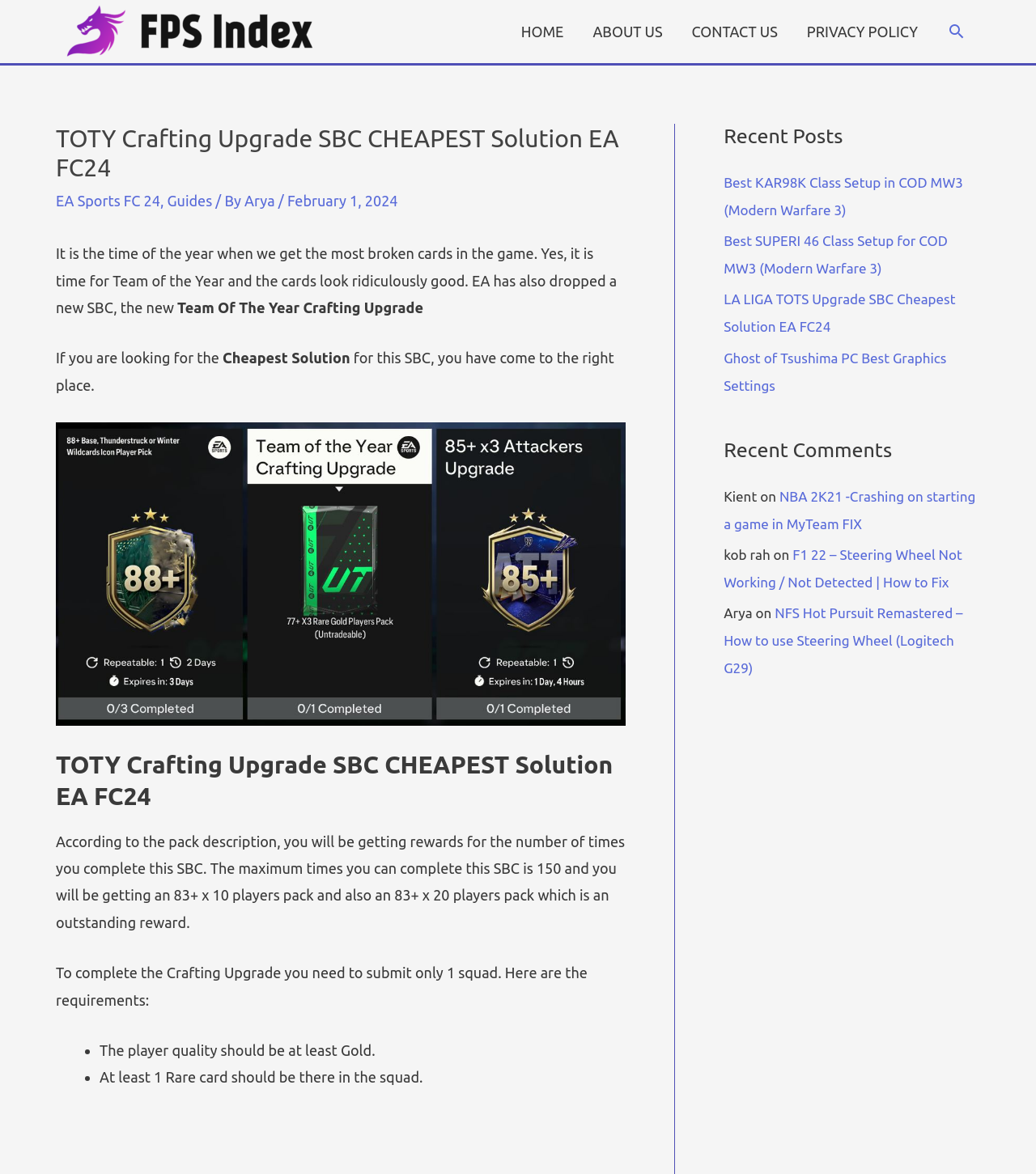Locate the bounding box coordinates of the element you need to click to accomplish the task described by this instruction: "Check the comment by Arya".

[0.699, 0.516, 0.726, 0.529]